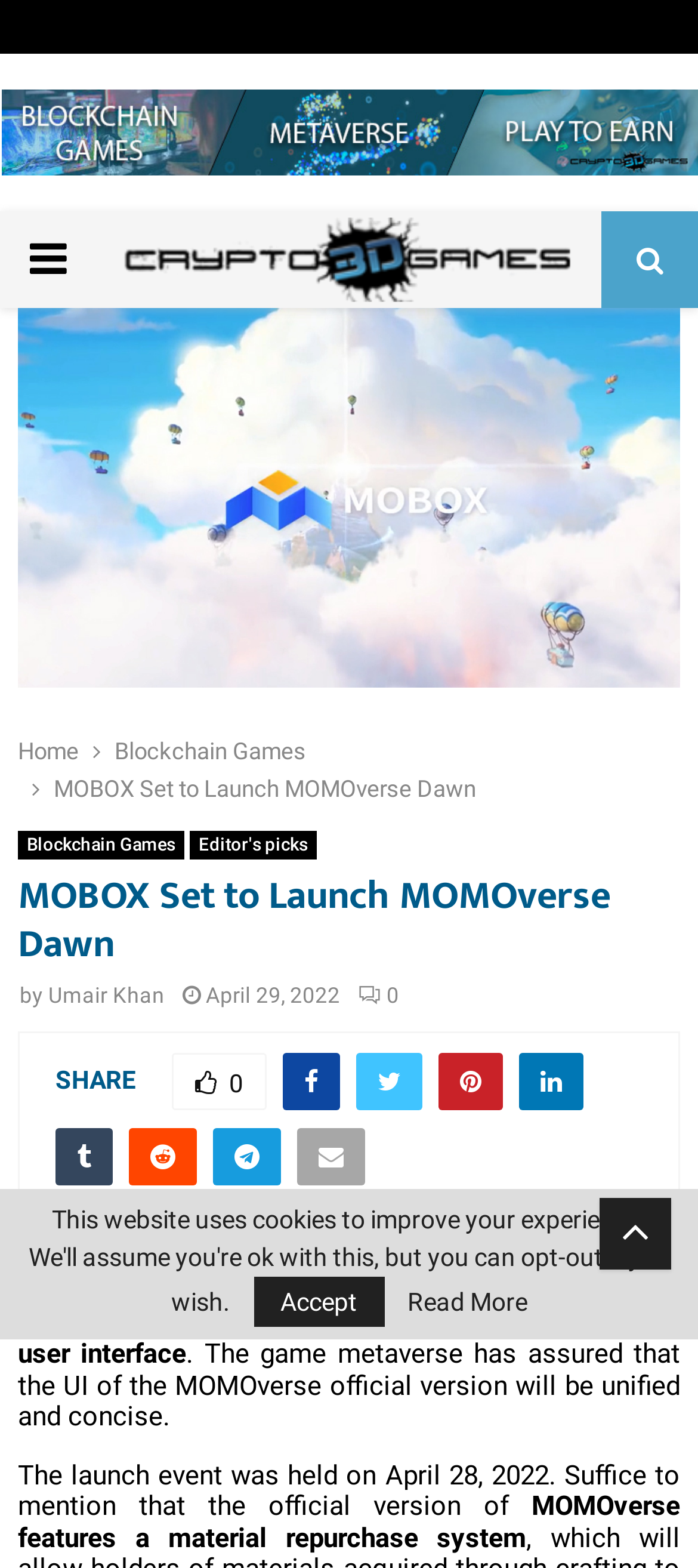Identify the bounding box coordinates of the element to click to follow this instruction: 'Read the article 'MOBOX Set to Launch MOMOverse Dawn''. Ensure the coordinates are four float values between 0 and 1, provided as [left, top, right, bottom].

[0.077, 0.495, 0.682, 0.512]